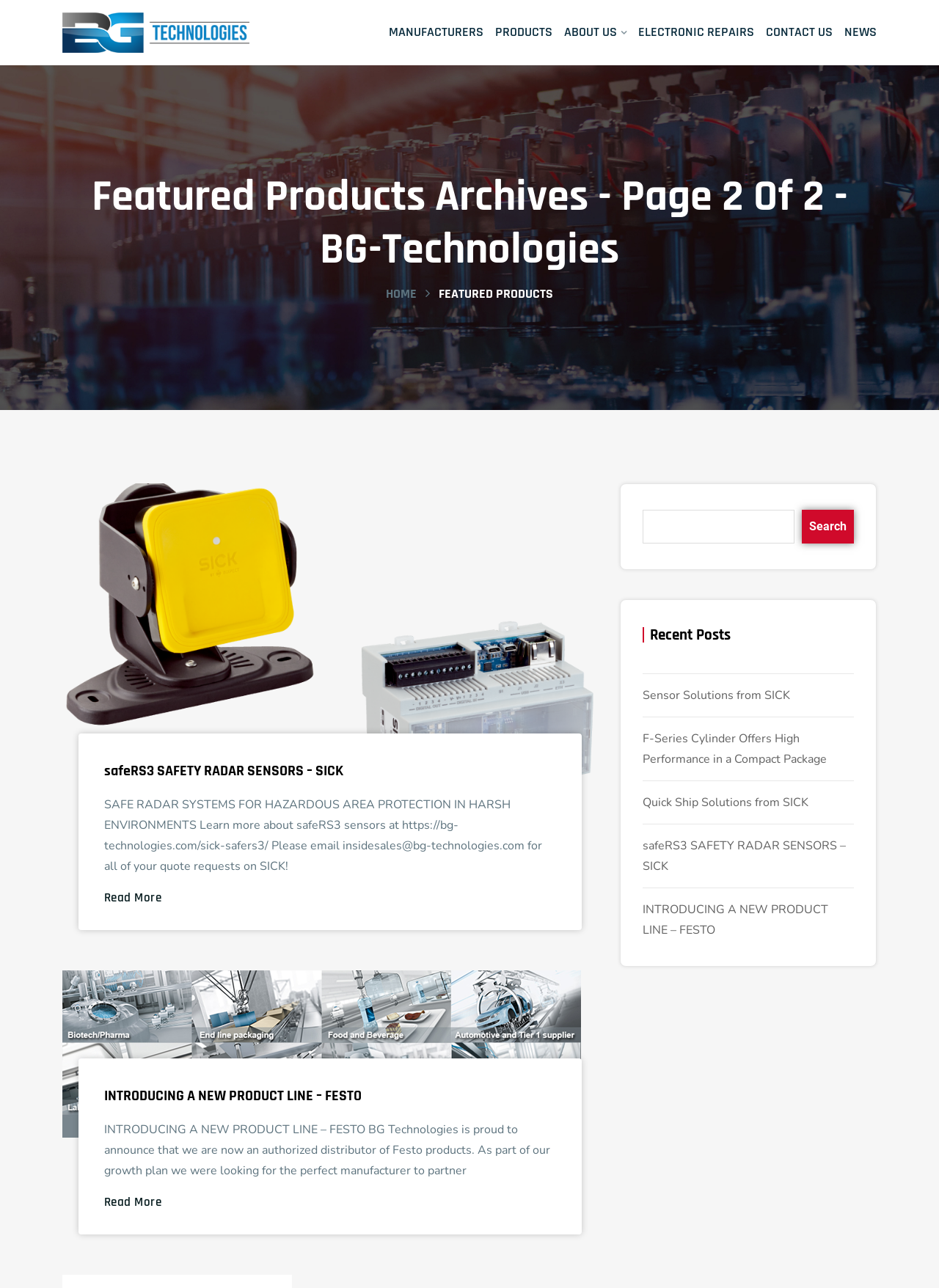Provide a thorough and detailed response to the question by examining the image: 
What type of products are featured on this page?

I analyzed the content of the webpage and found that the featured products are related to safety radar sensors and cylinders, as evidenced by the headings and links on the page, such as 'safeRS3 SAFETY RADAR SENSORS – SICK' and 'F-Series Cylinder Offers High Performance in a Compact Package'.